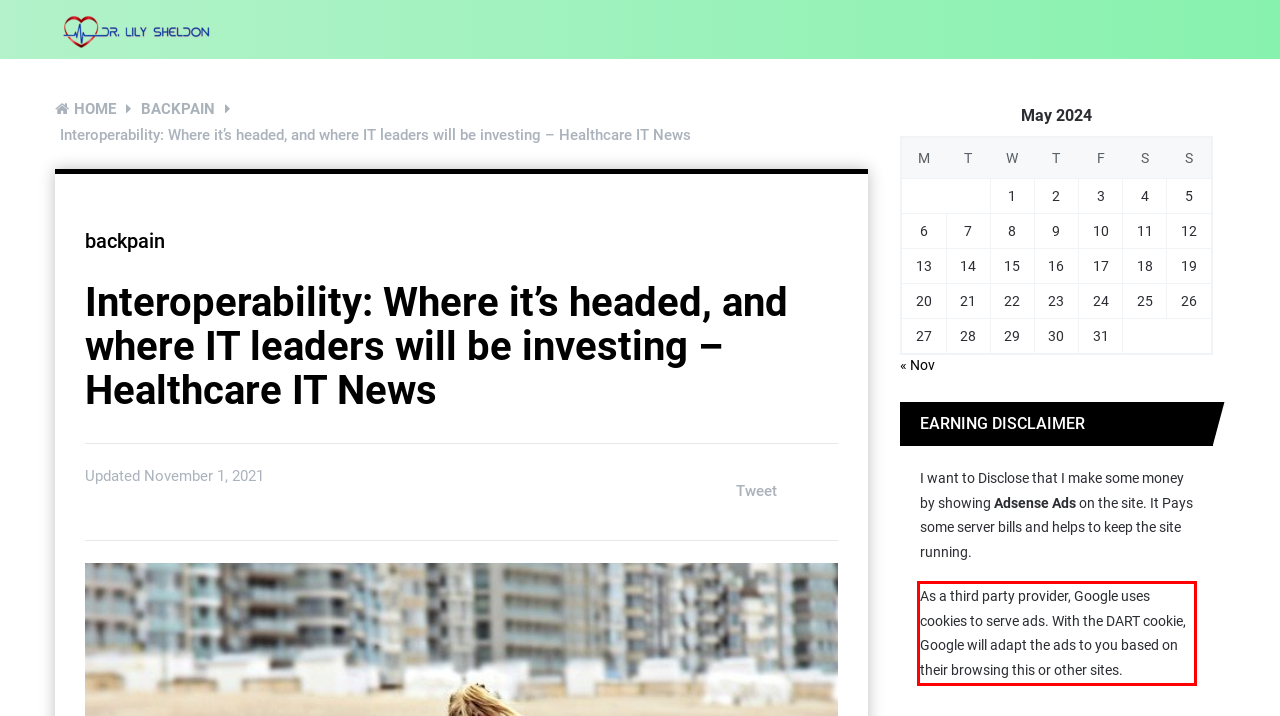Analyze the screenshot of the webpage that features a red bounding box and recognize the text content enclosed within this red bounding box.

As a third party provider, Google uses cookies to serve ads. With the DART cookie, Google will adapt the ads to you based on their browsing this or other sites.